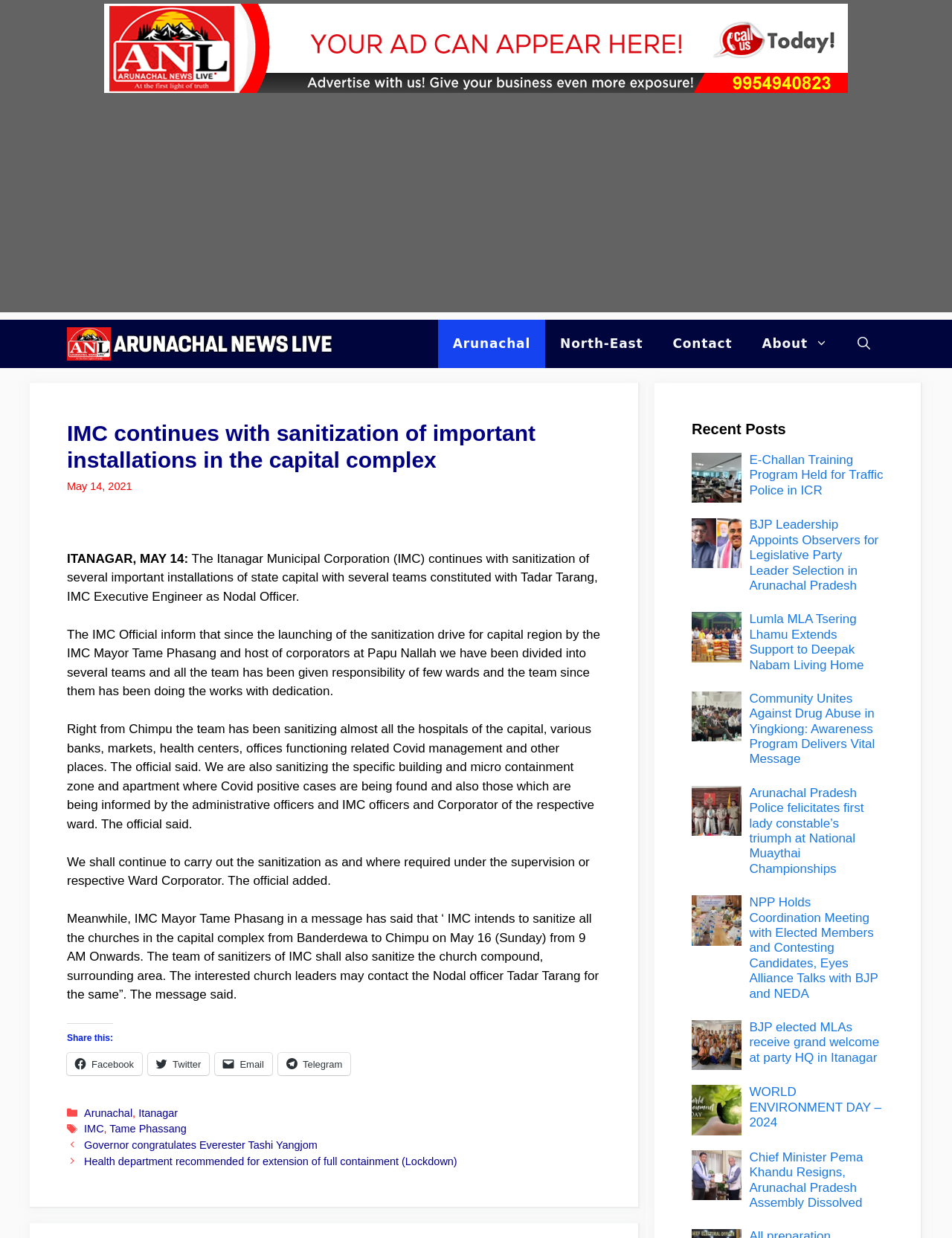Given the element description, predict the bounding box coordinates in the format (top-left x, top-left y, bottom-right x, bottom-right y). Make sure all values are between 0 and 1. Here is the element description: parent_node: Comment name="comment"

None